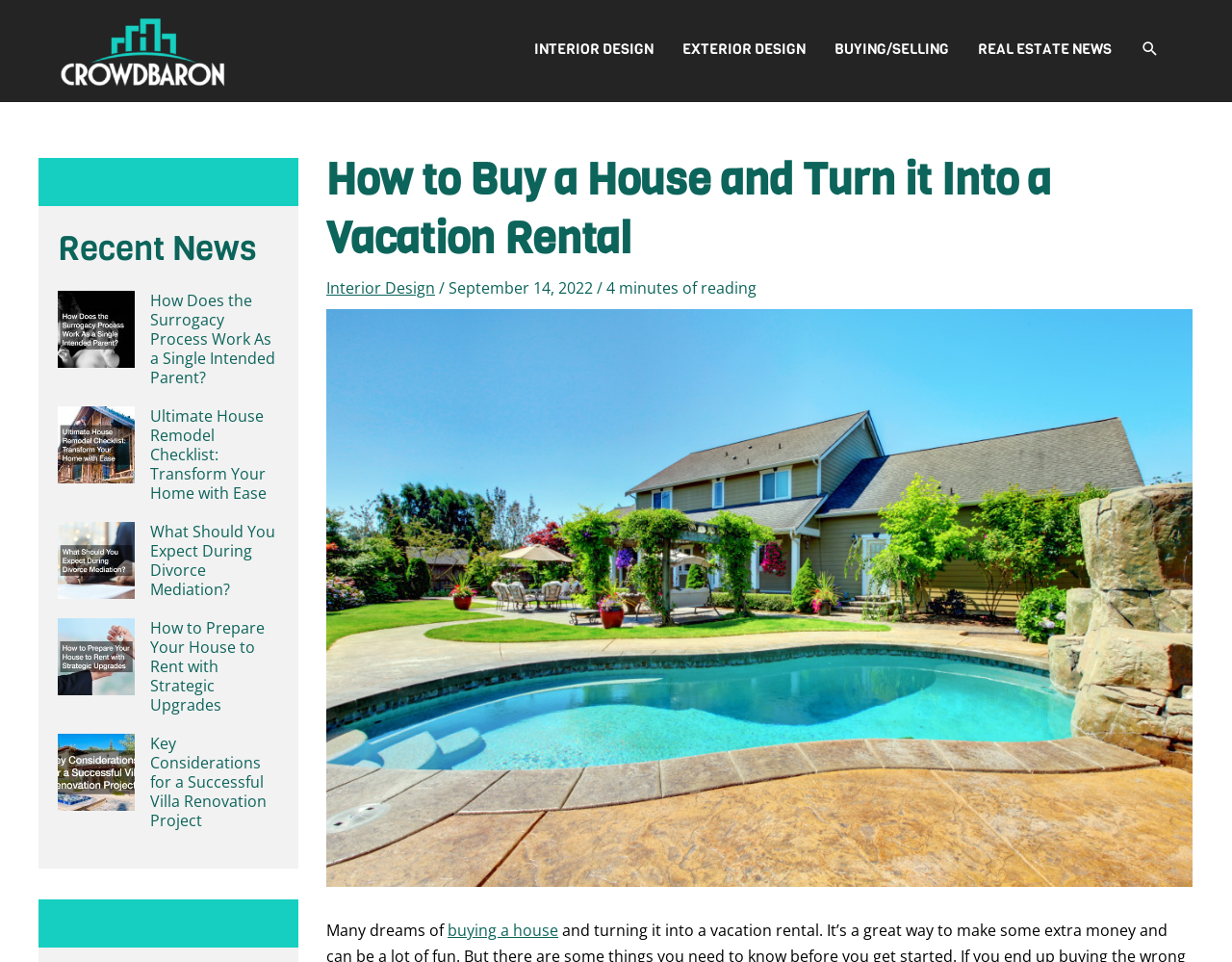Offer an extensive depiction of the webpage and its key elements.

This webpage is about buying a house and turning it into a vacation rental. At the top left corner, there is a logo of "crowdbaron.com" with a link to the website. Next to the logo, there is a navigation menu with links to different sections, including "INTERIOR DESIGN", "EXTERIOR DESIGN", "BUYING/SELLING", and "REAL ESTATE NEWS". On the top right corner, there is a search icon with a link to search.

Below the navigation menu, there is a heading "Recent News" followed by a list of news articles. The articles are arranged vertically, with the most recent one at the top. The titles of the articles include "How Does the Surrogacy Process Work As a Single Intended Parent?", "Ultimate House Remodel Checklist: Transform Your Home with Ease", and "How to Prepare Your House to Rent with Strategic Upgrades".

The main content of the webpage is an article titled "How to Buy a House and Turn it Into a Vacation Rental". The article has a header with a link to "Interior Design" and a date "September 14, 2022". Below the header, there is an image of a house with a pool. The article itself starts with the sentence "Many dreams of buying a house and turning it into a vacation rental." The text is divided into paragraphs, with a estimated reading time of 4 minutes.